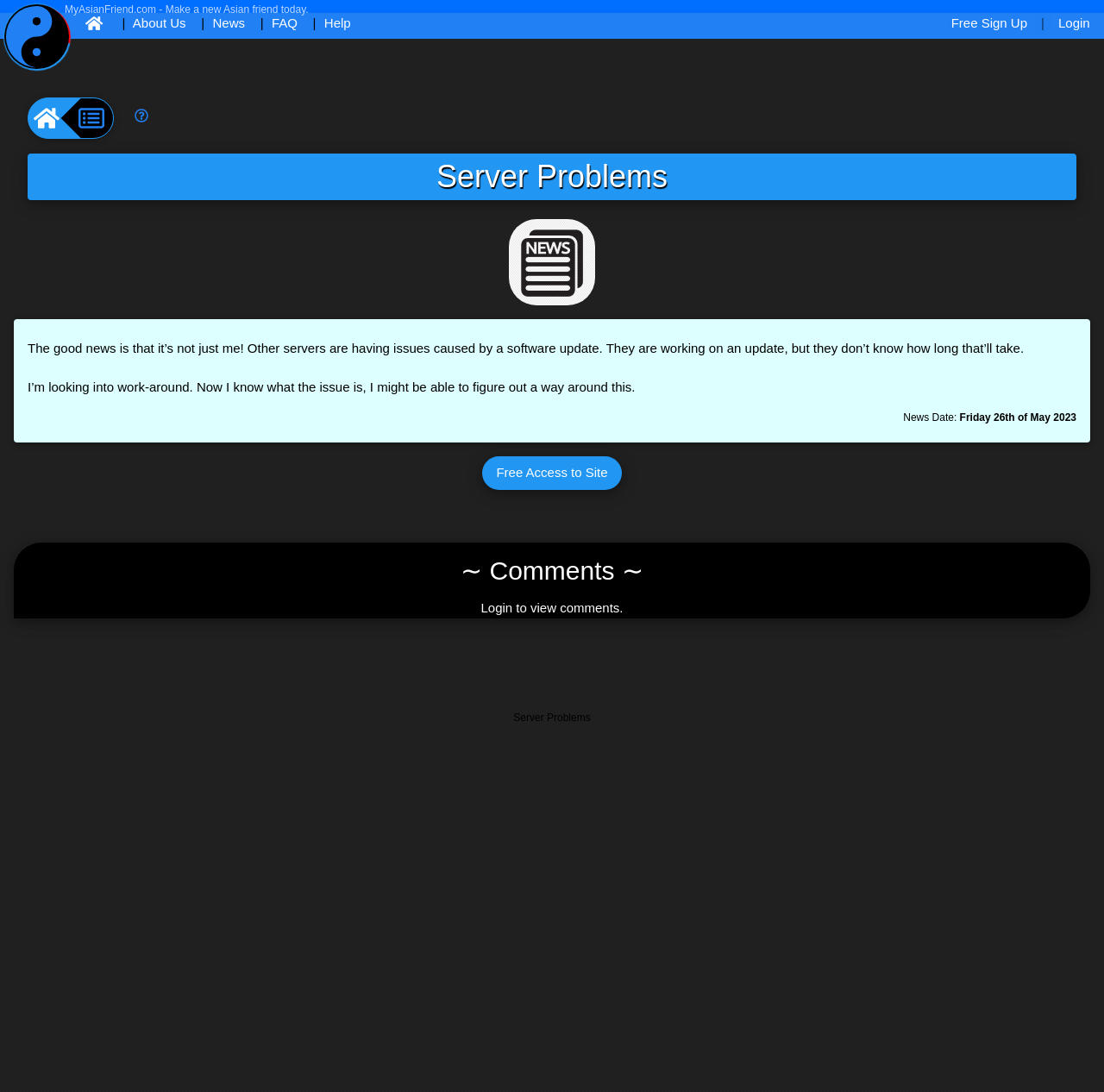Find the bounding box coordinates of the element I should click to carry out the following instruction: "Click the 'Help' link".

[0.29, 0.013, 0.322, 0.028]